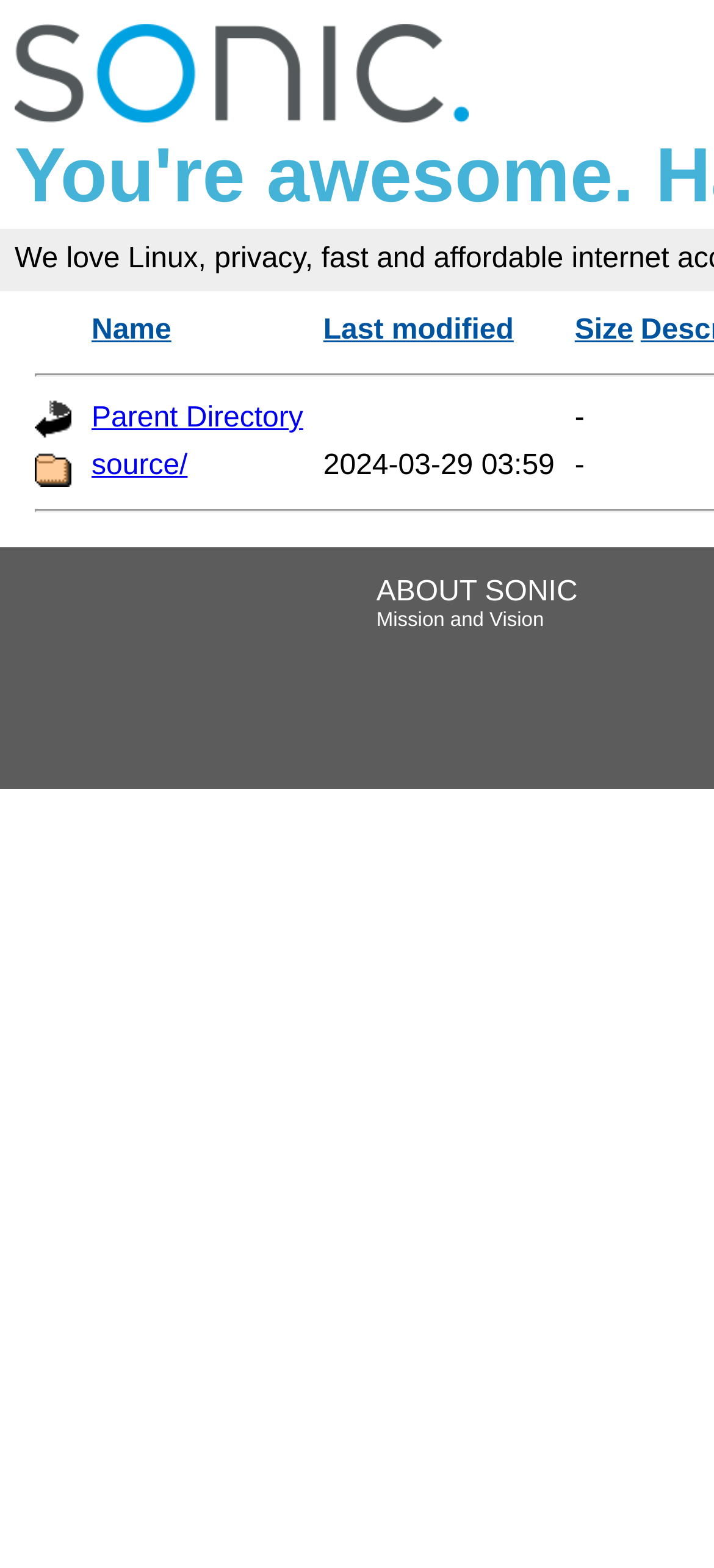What is the text above the table?
Refer to the image and offer an in-depth and detailed answer to the question.

Above the table, I found a static text element with the text 'ABOUT SONIC'.